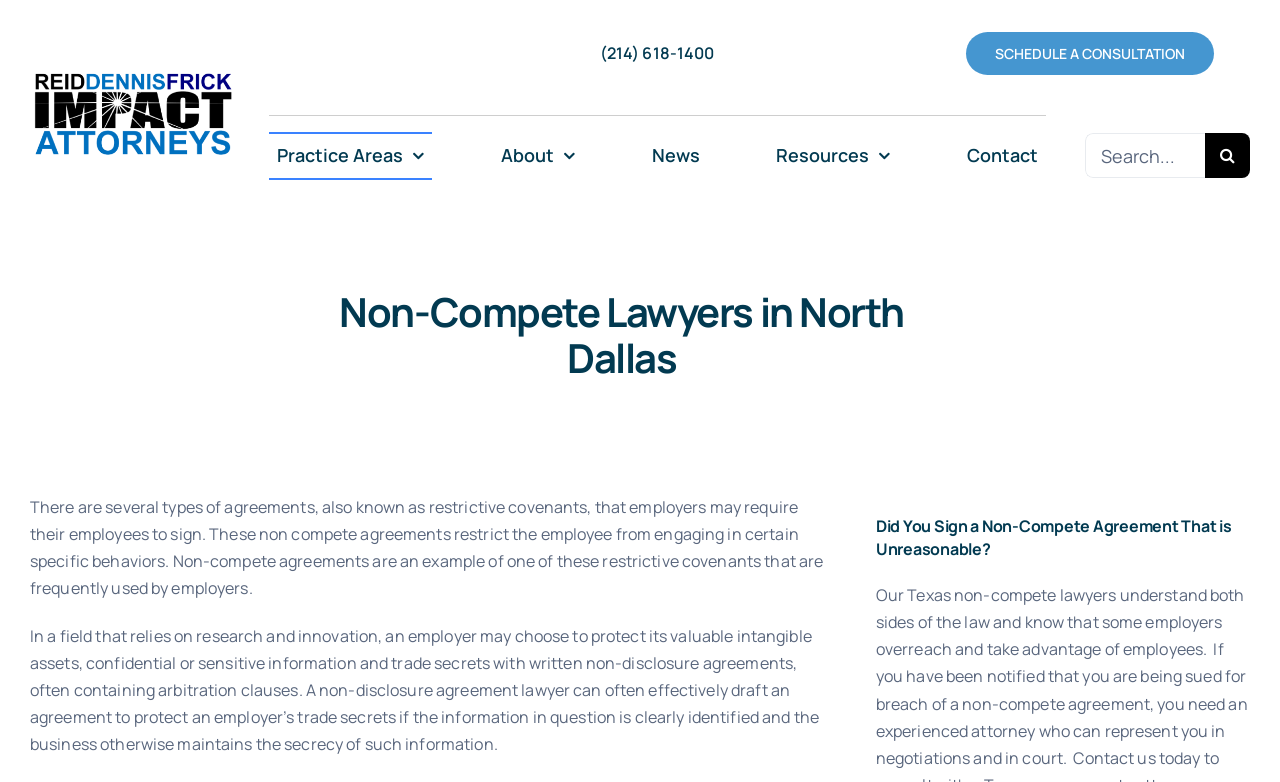Identify the bounding box coordinates for the UI element mentioned here: "aria-label="Search" value=""". Provide the coordinates as four float values between 0 and 1, i.e., [left, top, right, bottom].

[0.941, 0.17, 0.977, 0.228]